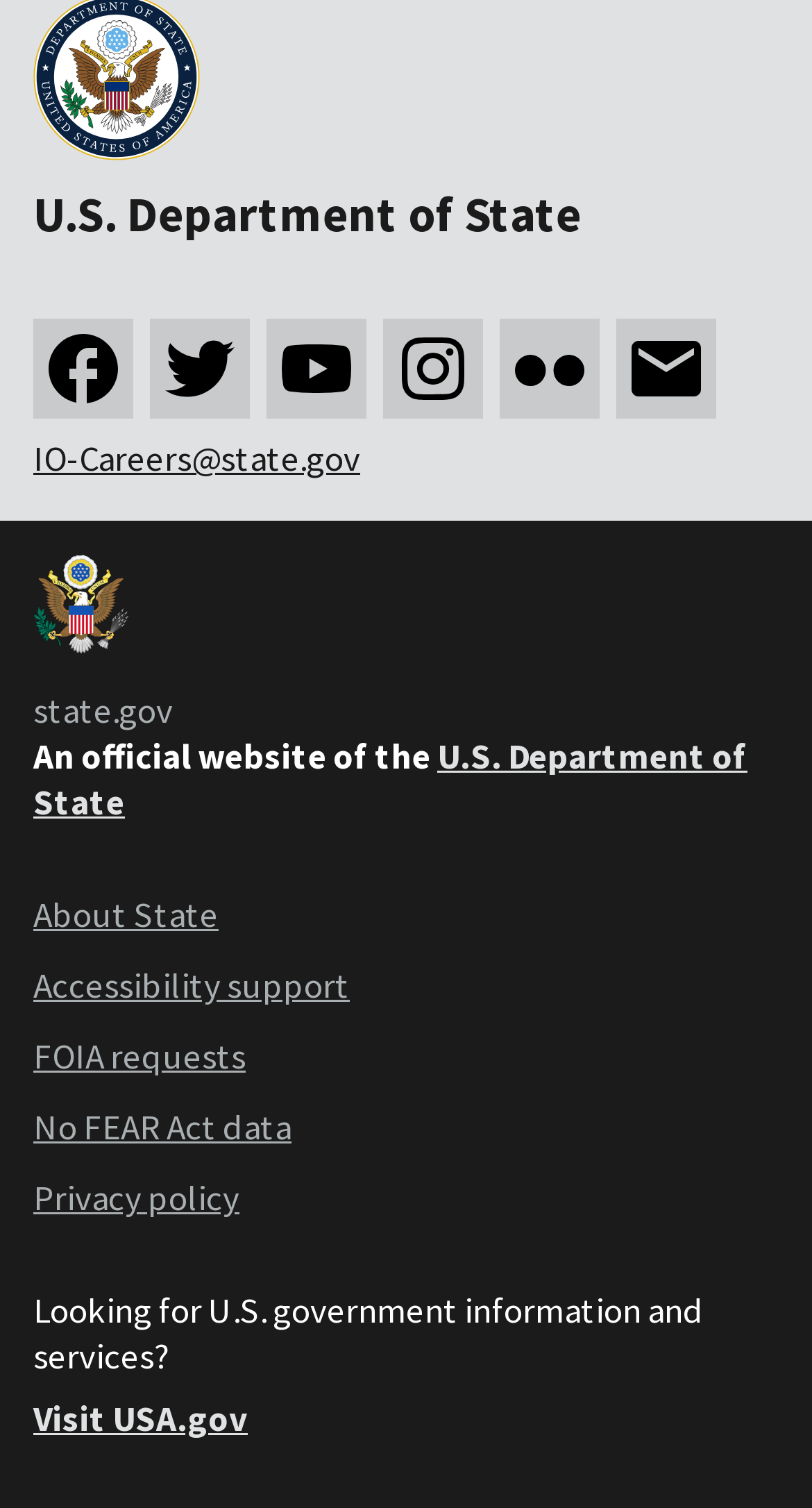Answer briefly with one word or phrase:
How many important links are available?

5